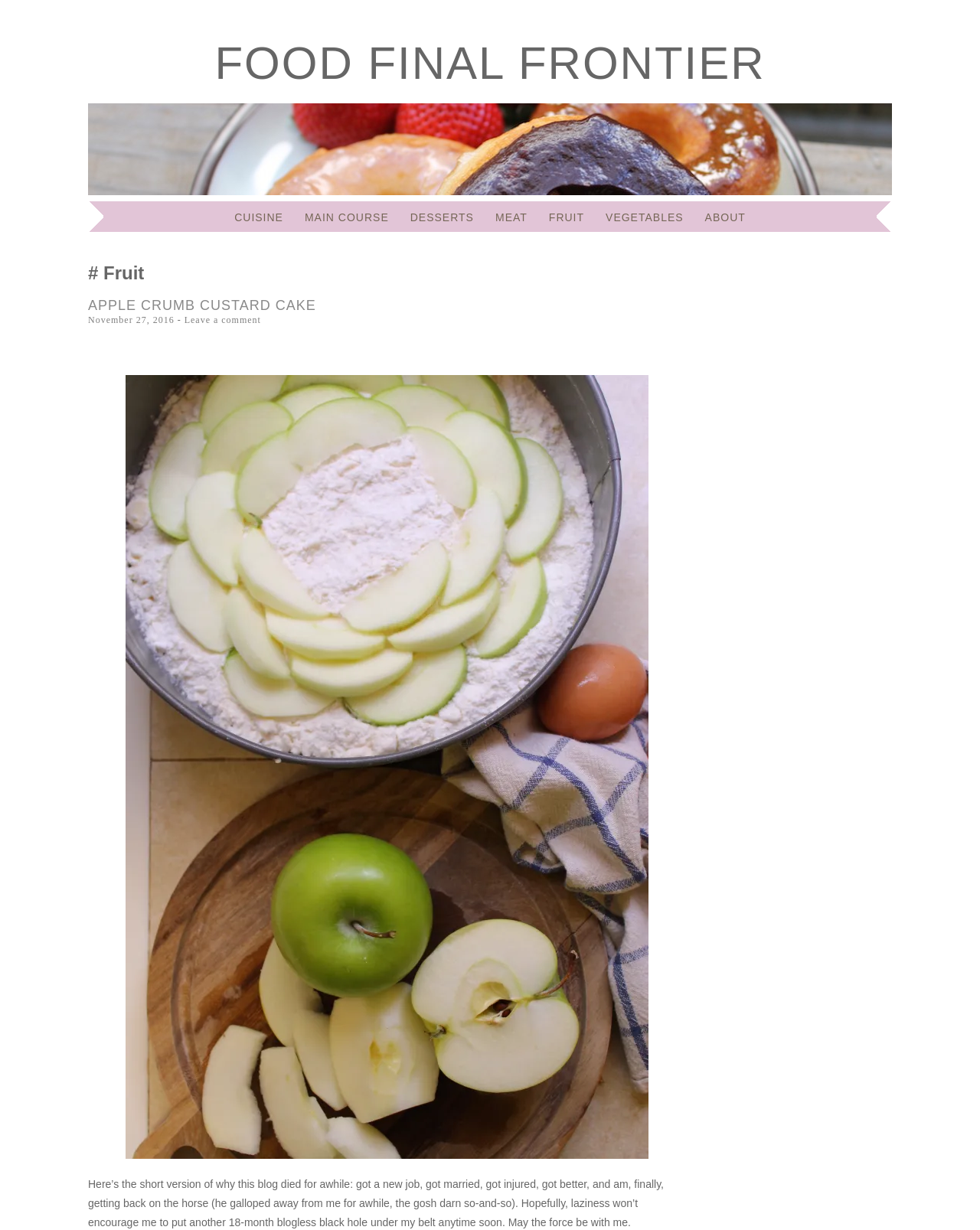Please identify the bounding box coordinates of the clickable area that will allow you to execute the instruction: "Click on the 'FOOD FINAL FRONTIER' link".

[0.219, 0.03, 0.781, 0.072]